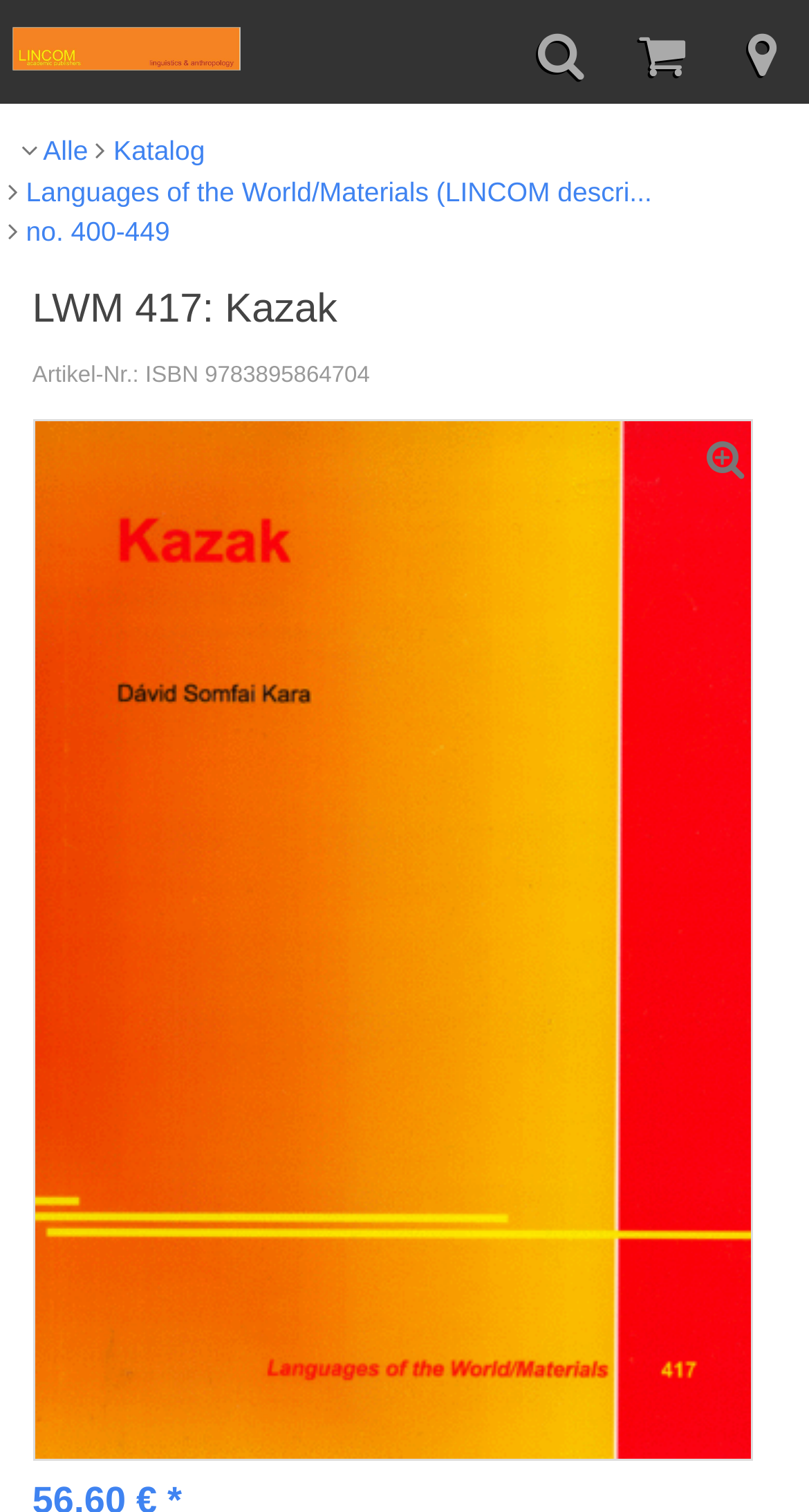Please give a short response to the question using one word or a phrase:
What is the catalog number of the book?

LWM 417